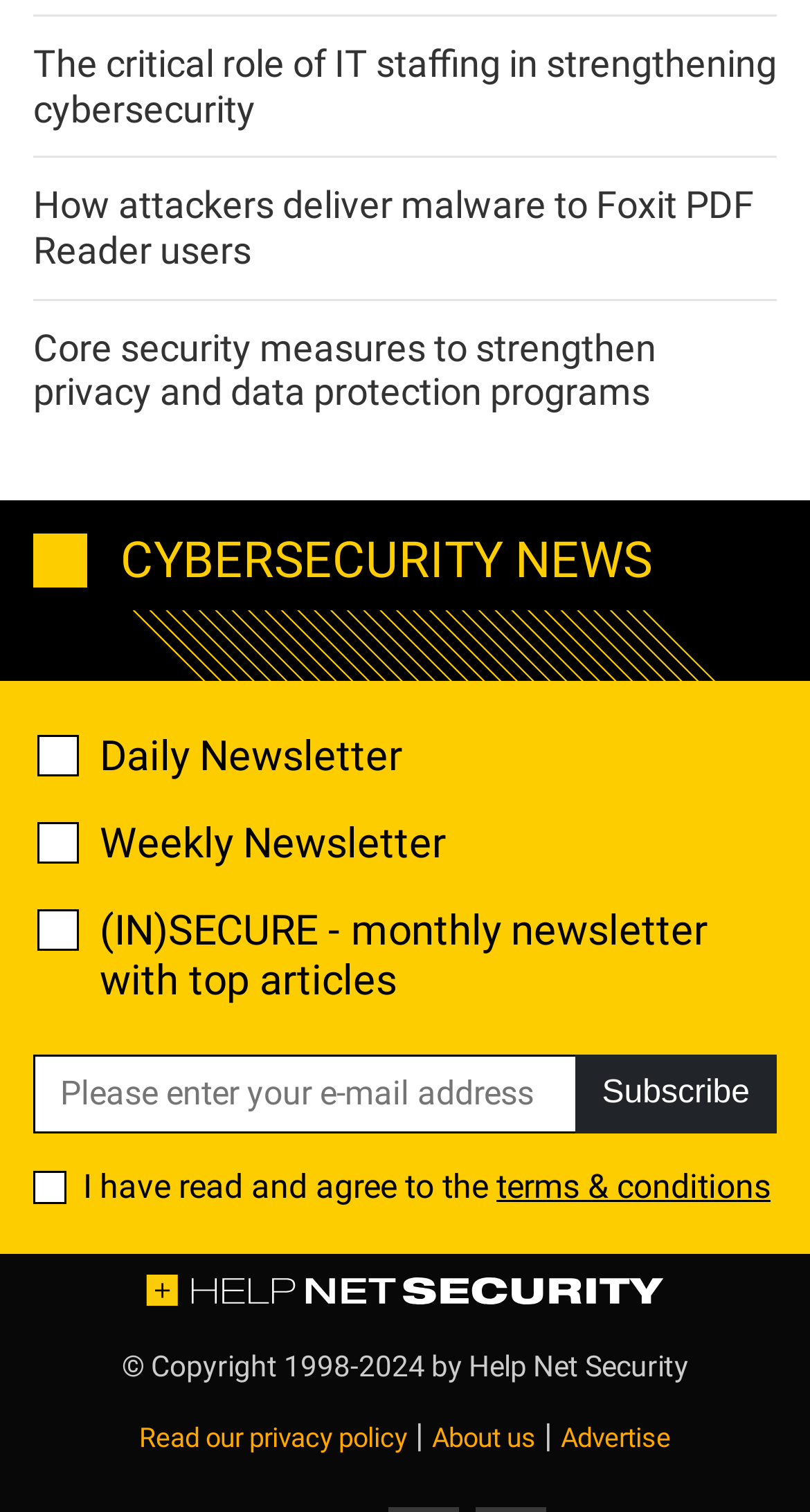Determine the bounding box coordinates for the UI element matching this description: "parent_node: Weekly Newsletter name="_mc4wp_lists[]" value="d2d471aafa"".

[0.046, 0.544, 0.097, 0.572]